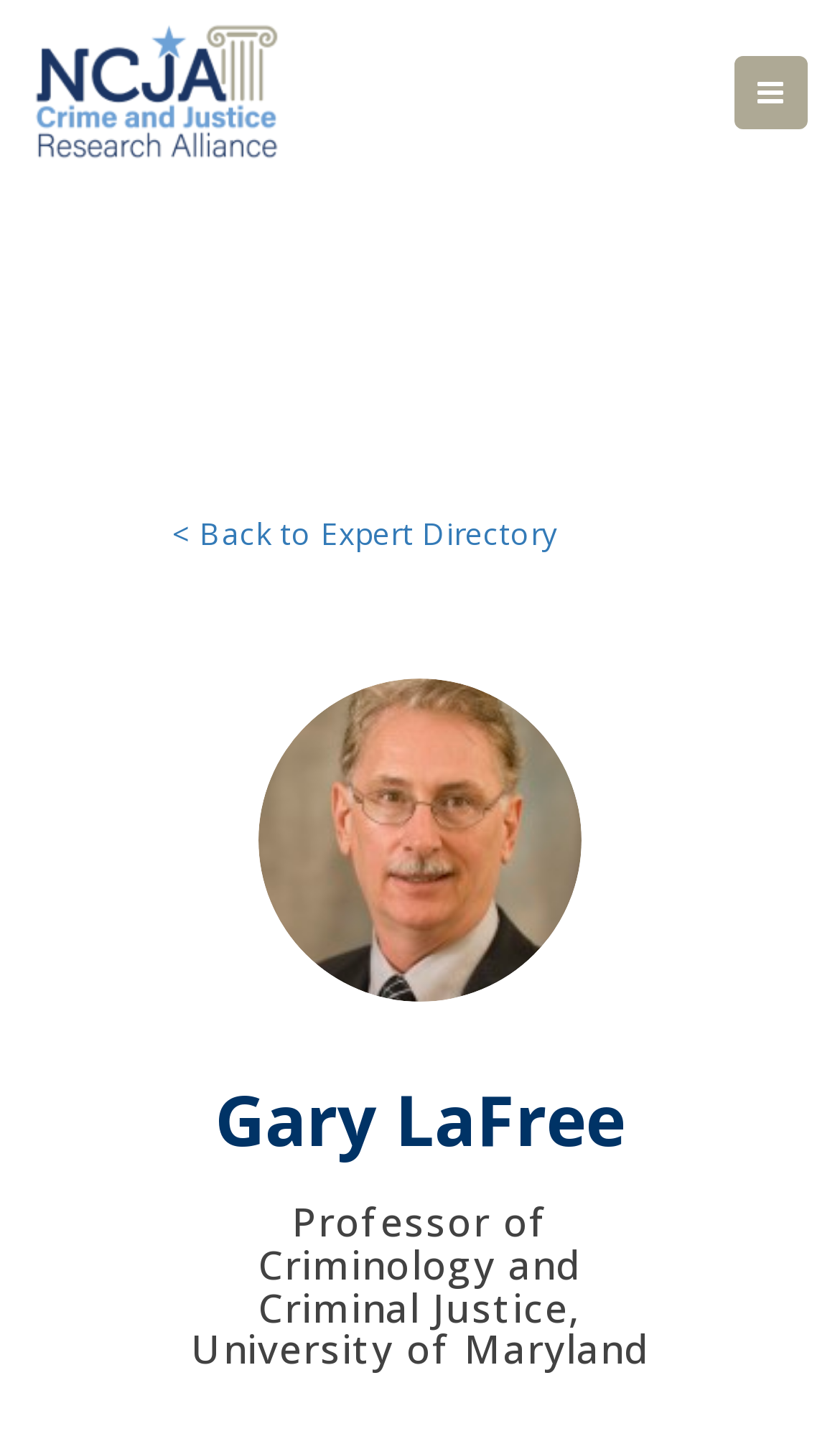Locate the UI element described as follows: "< Back to Expert Directory". Return the bounding box coordinates as four float numbers between 0 and 1 in the order [left, top, right, bottom].

[0.205, 0.355, 0.664, 0.383]